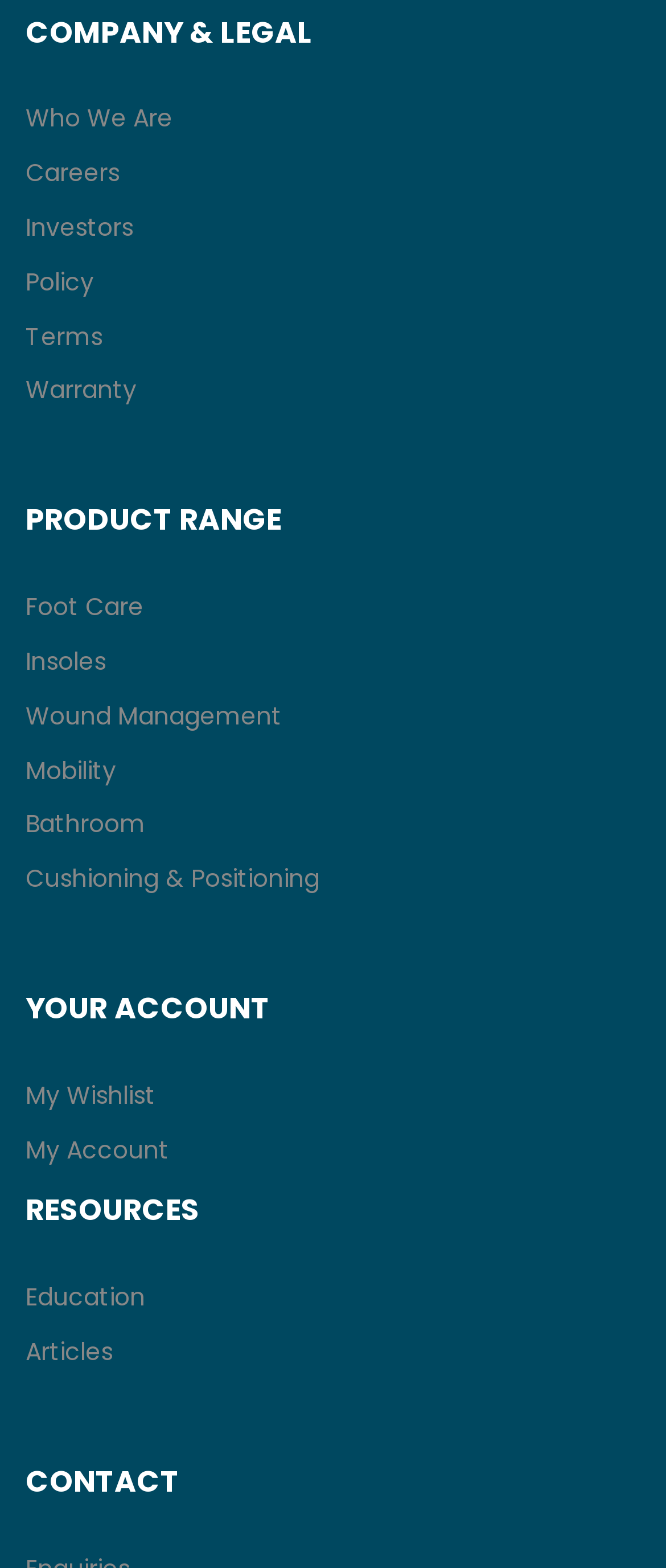Extract the bounding box for the UI element that matches this description: "My Account".

[0.038, 0.721, 0.962, 0.747]